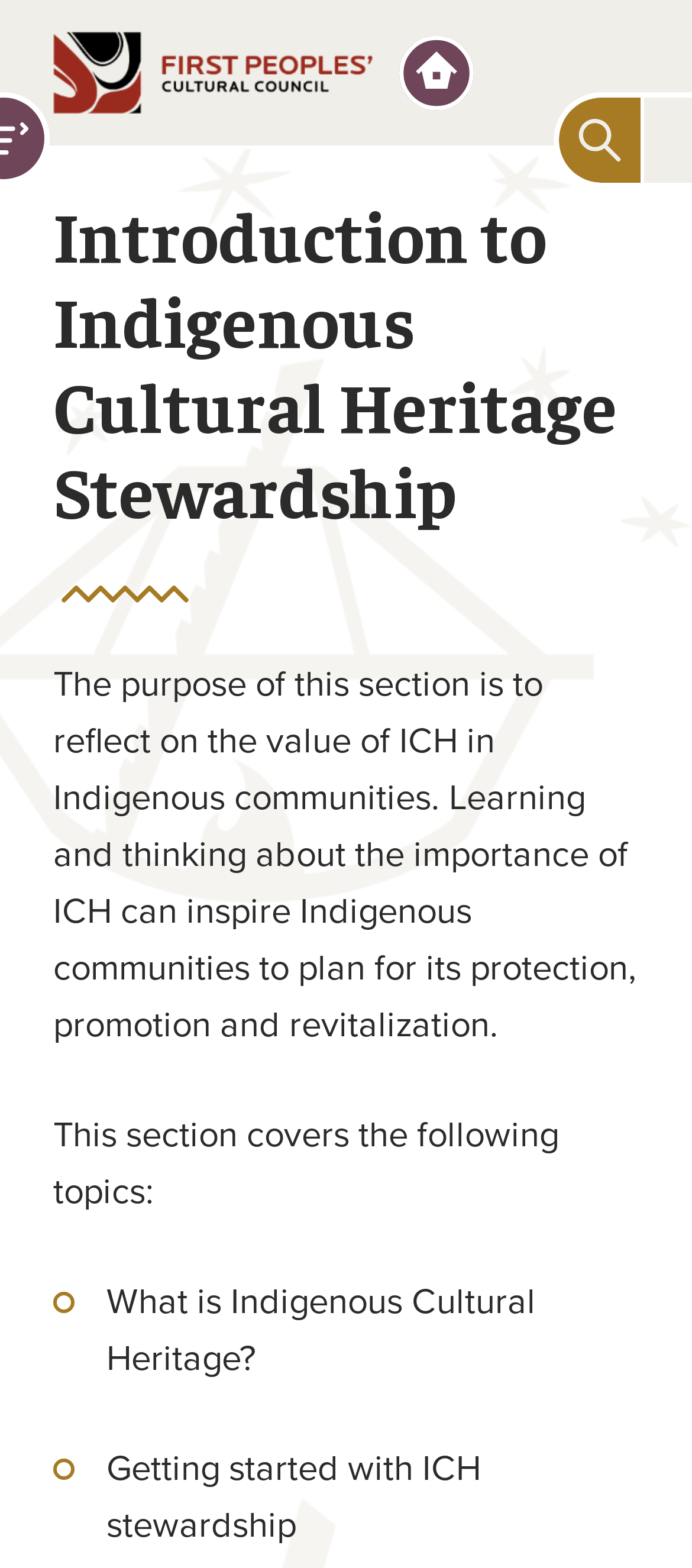Please identify the webpage's heading and generate its text content.

Introduction to Indigenous Cultural Heritage Stewardship